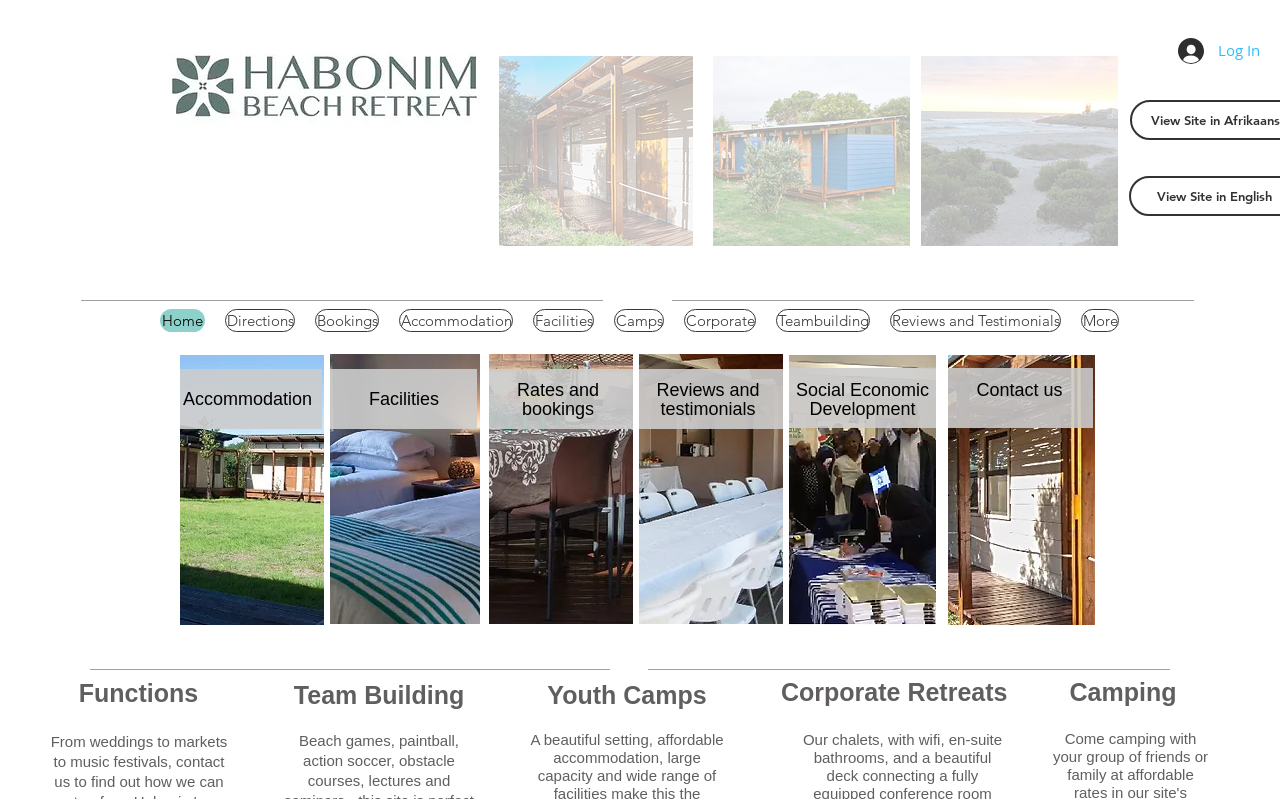Determine the bounding box for the HTML element described here: "parent_node: Accommodation". The coordinates should be given as [left, top, right, bottom] with each number being a float between 0 and 1.

[0.141, 0.462, 0.252, 0.537]